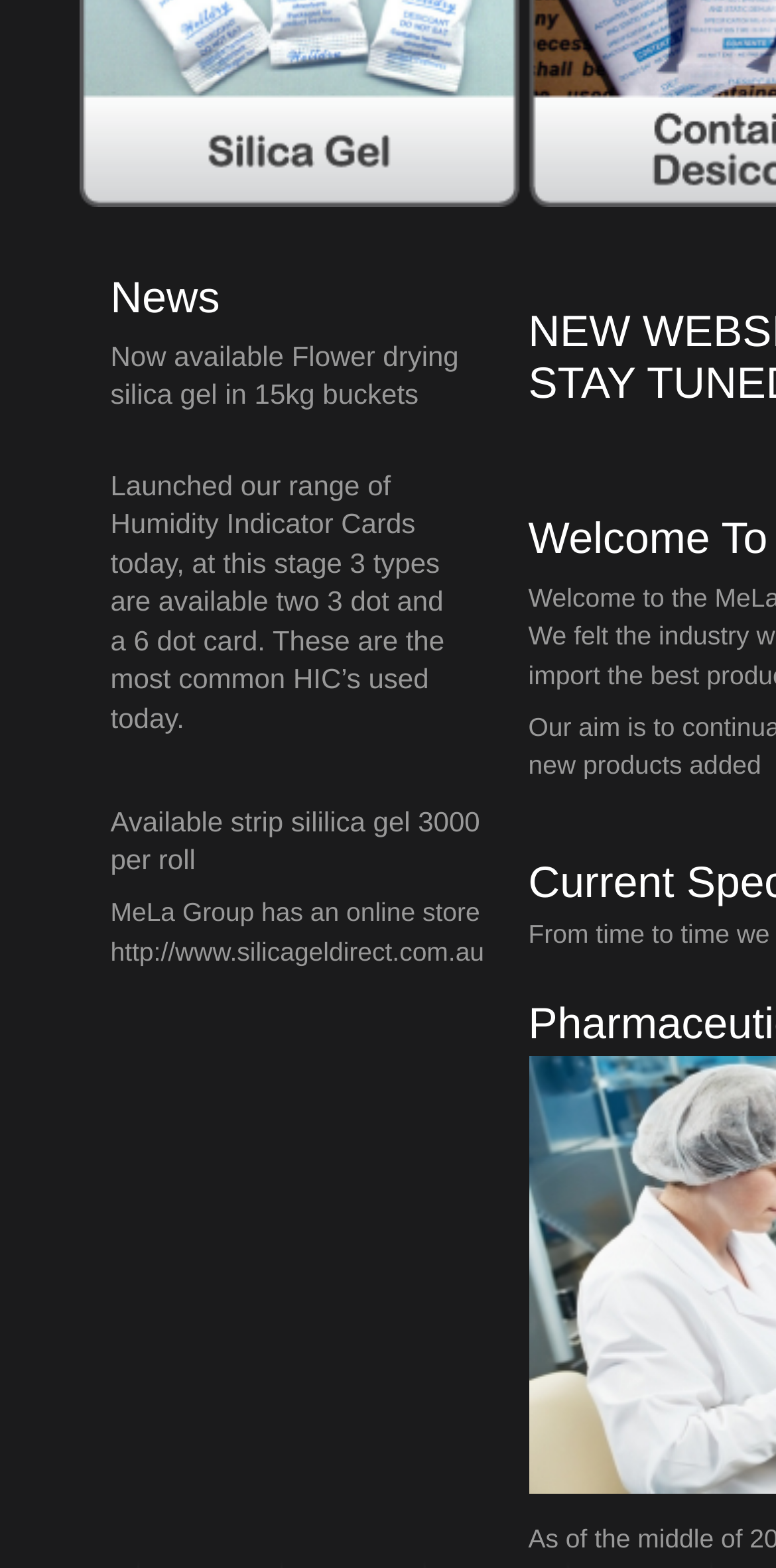Identify and provide the bounding box for the element described by: "http://www.silicageldirect.com.au".

[0.142, 0.597, 0.624, 0.616]